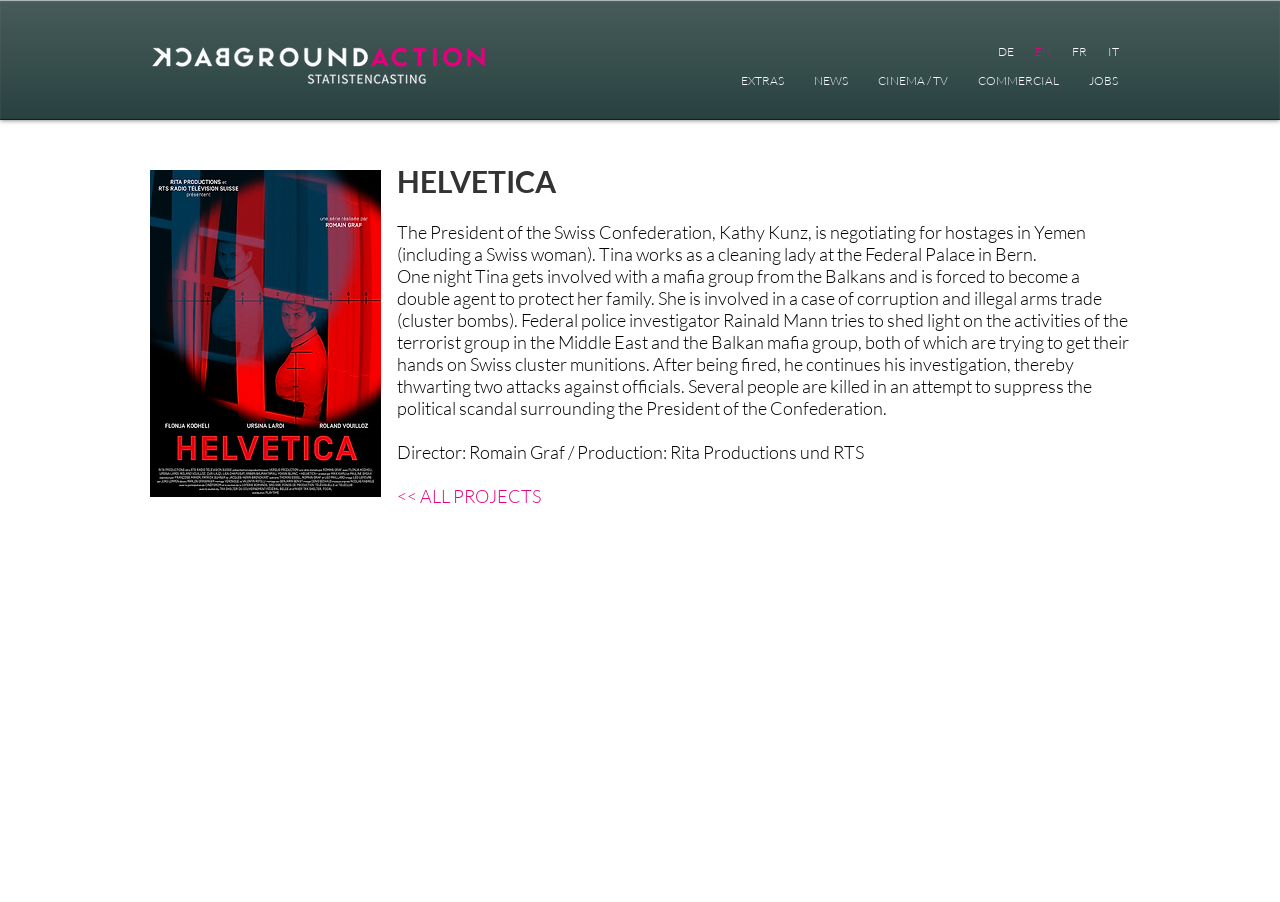Pinpoint the bounding box coordinates of the element to be clicked to execute the instruction: "Read about HELVETICA film".

[0.31, 0.181, 0.883, 0.221]